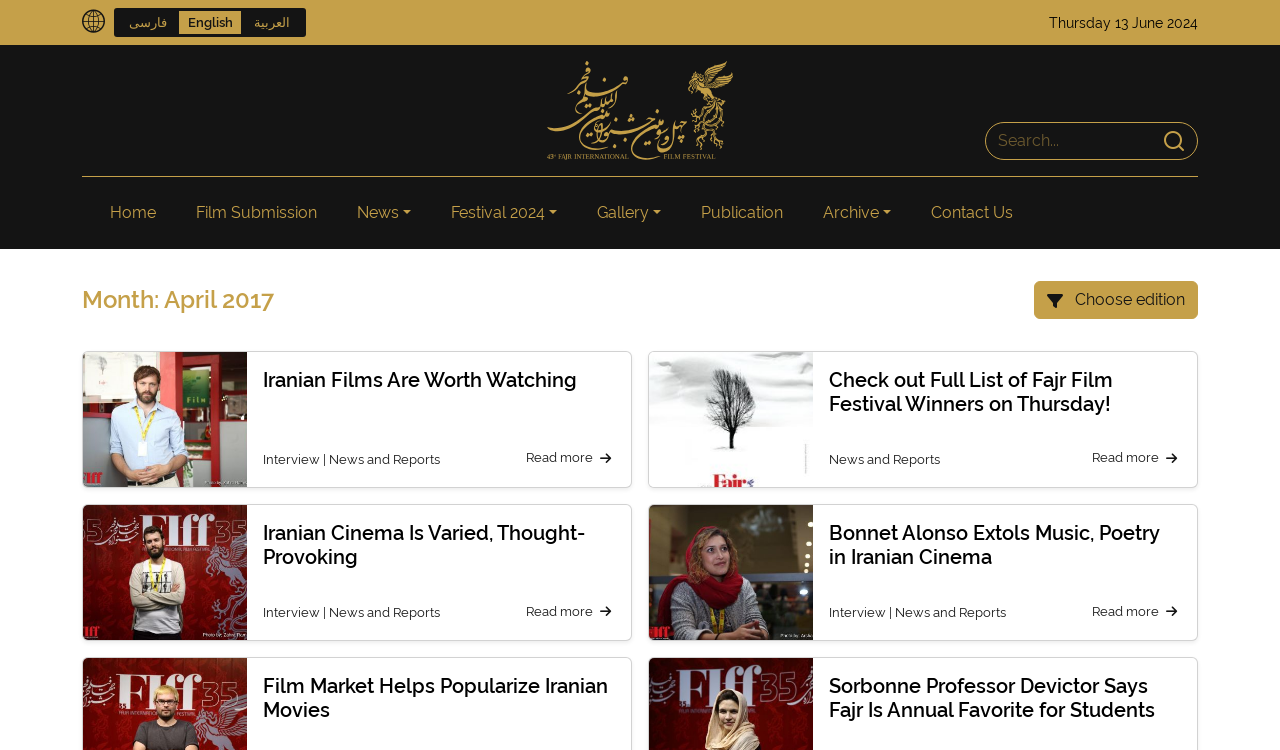Please provide the bounding box coordinates for the UI element as described: "1002". The coordinates must be four floats between 0 and 1, represented as [left, top, right, bottom].

None